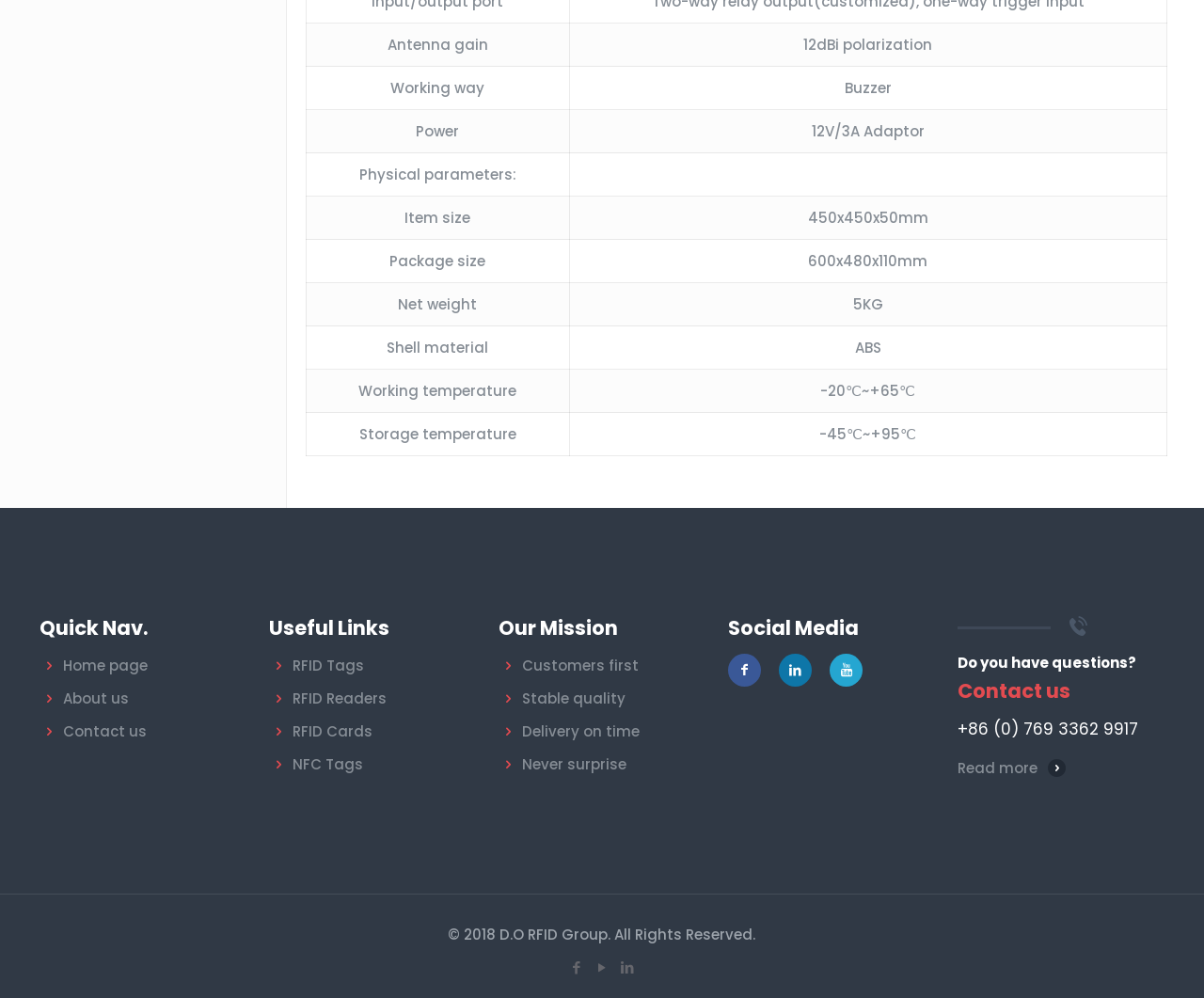Please give a one-word or short phrase response to the following question: 
What is the material of the product's shell?

ABS